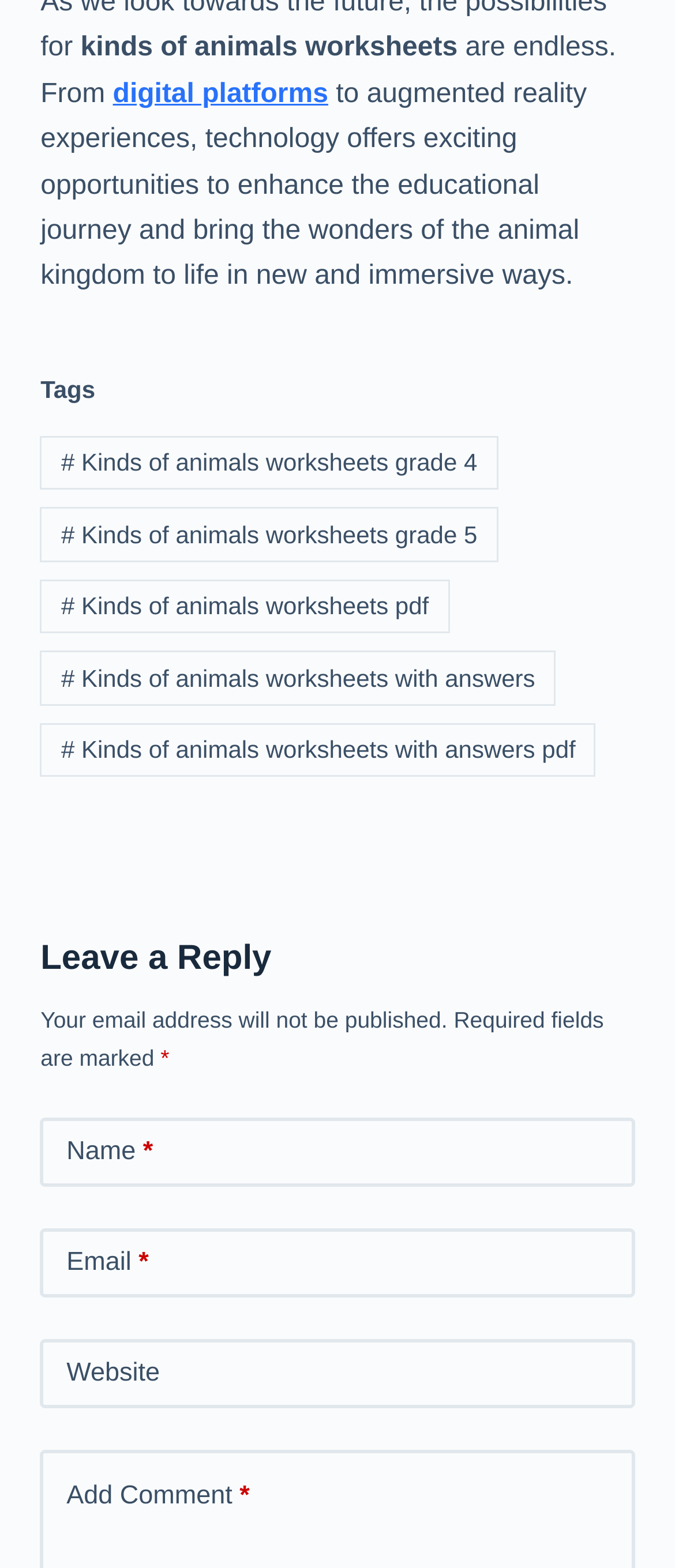What is the last step to leave a reply?
Using the image, provide a detailed and thorough answer to the question.

The last step to leave a reply is to click the 'Add Comment' button, which is located at the bottom of the reply form.